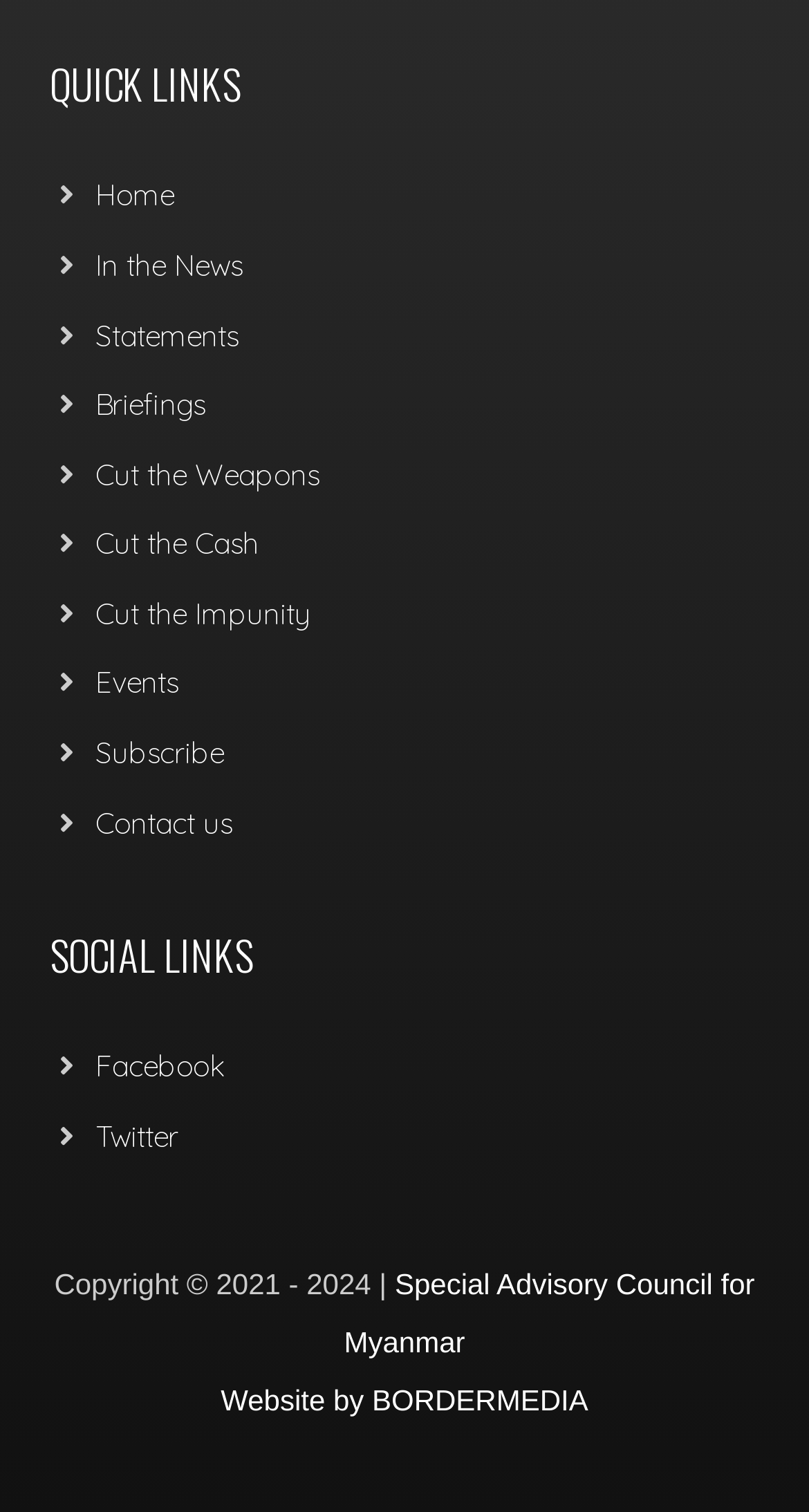Given the description of the UI element: "Facebook", predict the bounding box coordinates in the form of [left, top, right, bottom], with each value being a float between 0 and 1.

[0.118, 0.693, 0.277, 0.718]